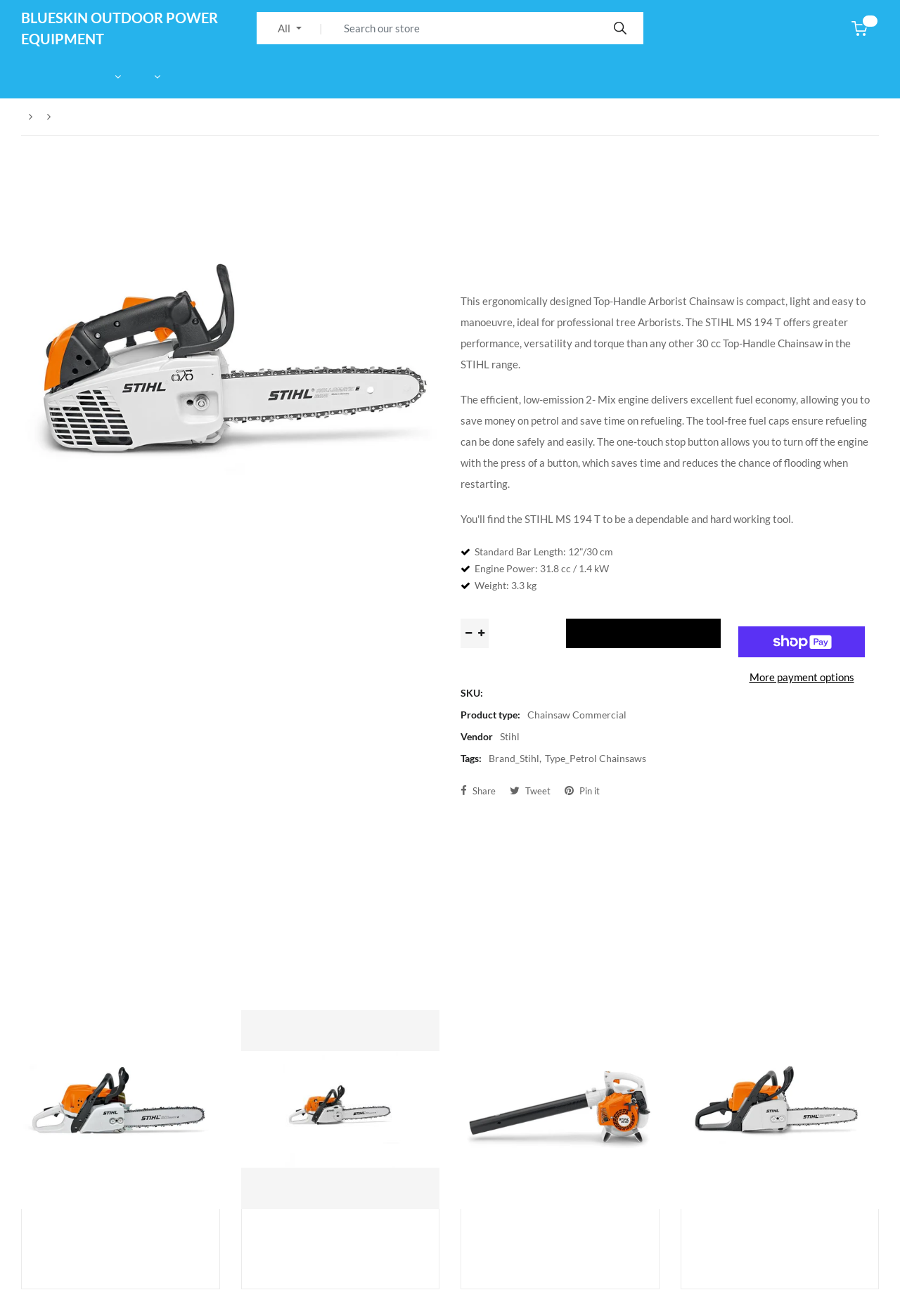Find the bounding box coordinates for the area you need to click to carry out the instruction: "Share on Facebook". The coordinates should be four float numbers between 0 and 1, indicated as [left, top, right, bottom].

[0.512, 0.595, 0.551, 0.607]